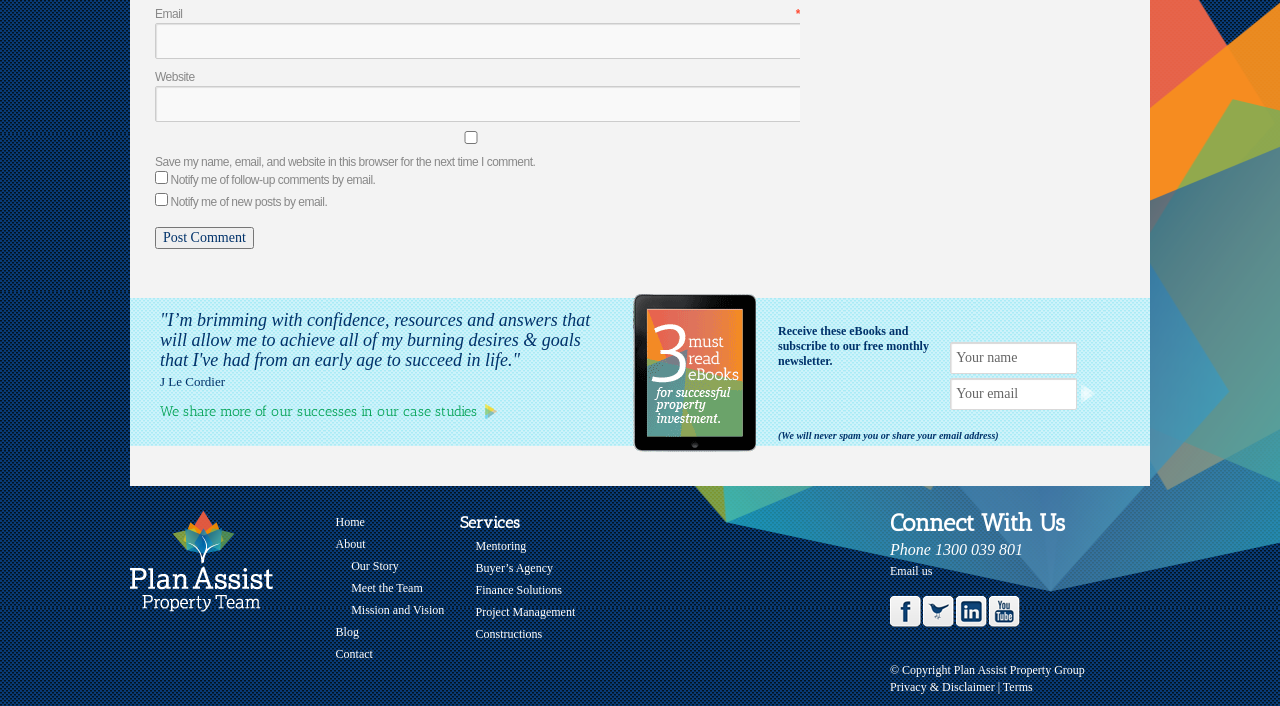Locate the bounding box of the UI element described by: "parent_node: Email * aria-describedby="email-notes" name="email"" in the given webpage screenshot.

[0.121, 0.033, 0.632, 0.084]